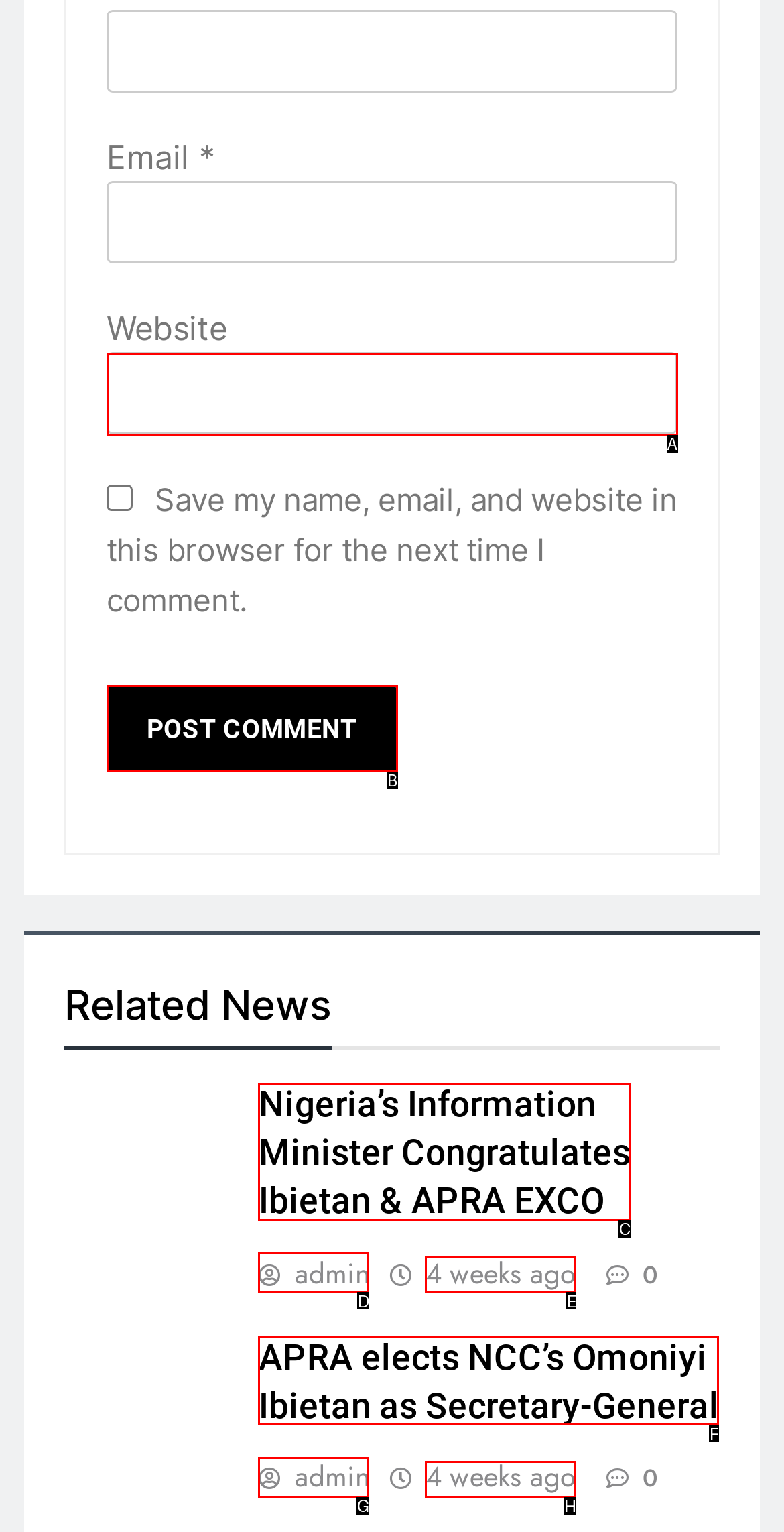Find the HTML element that matches the description: 4 weeks ago
Respond with the corresponding letter from the choices provided.

E